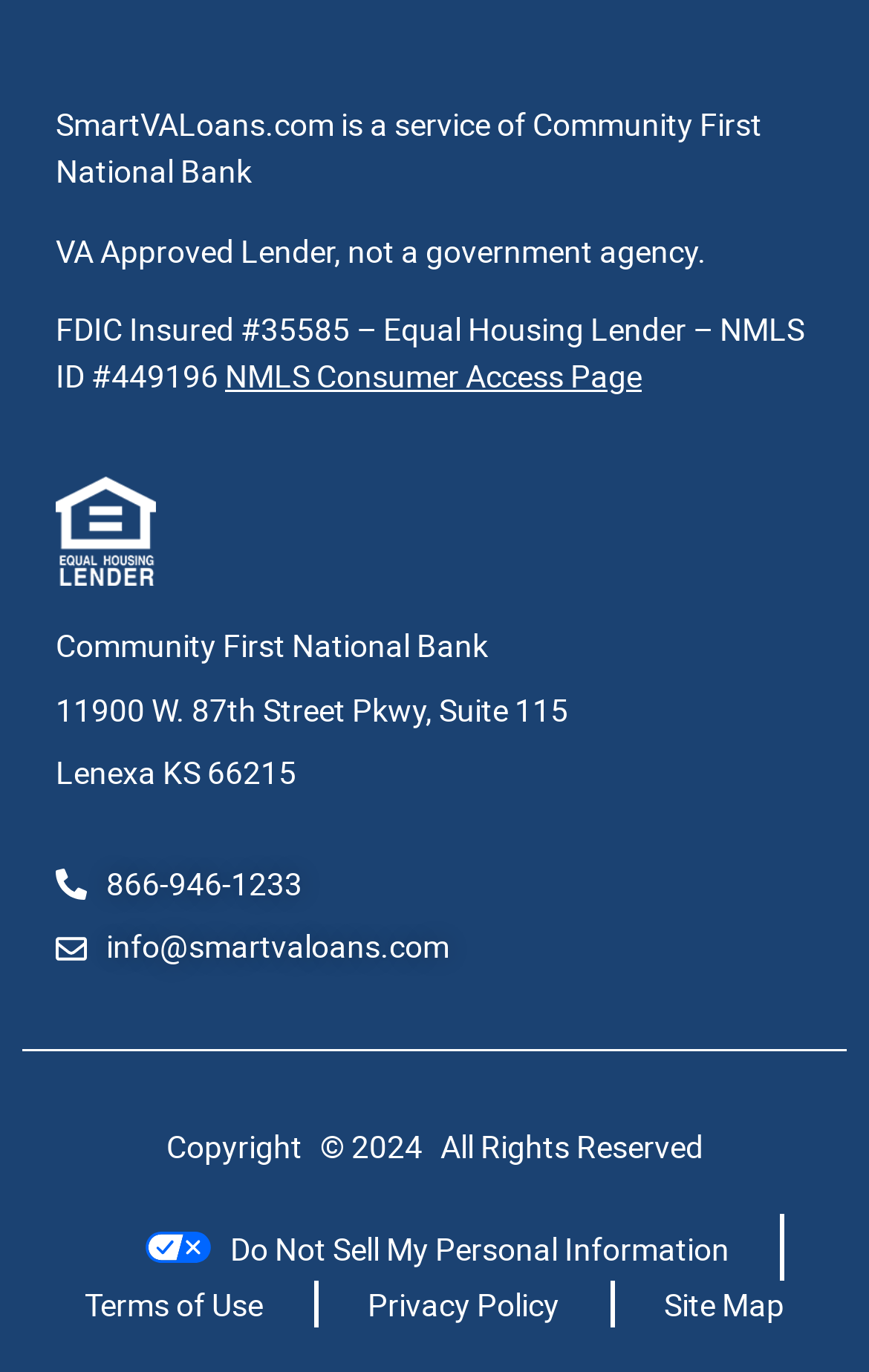Please provide a short answer using a single word or phrase for the question:
What is the name of the bank?

Community First National Bank